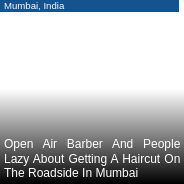What is being provided in the scene?
Kindly give a detailed and elaborate answer to the question.

The caption emphasizes the accessibility of barber services in the city, which suggests that the scene is providing traditional grooming services to the individuals waiting.